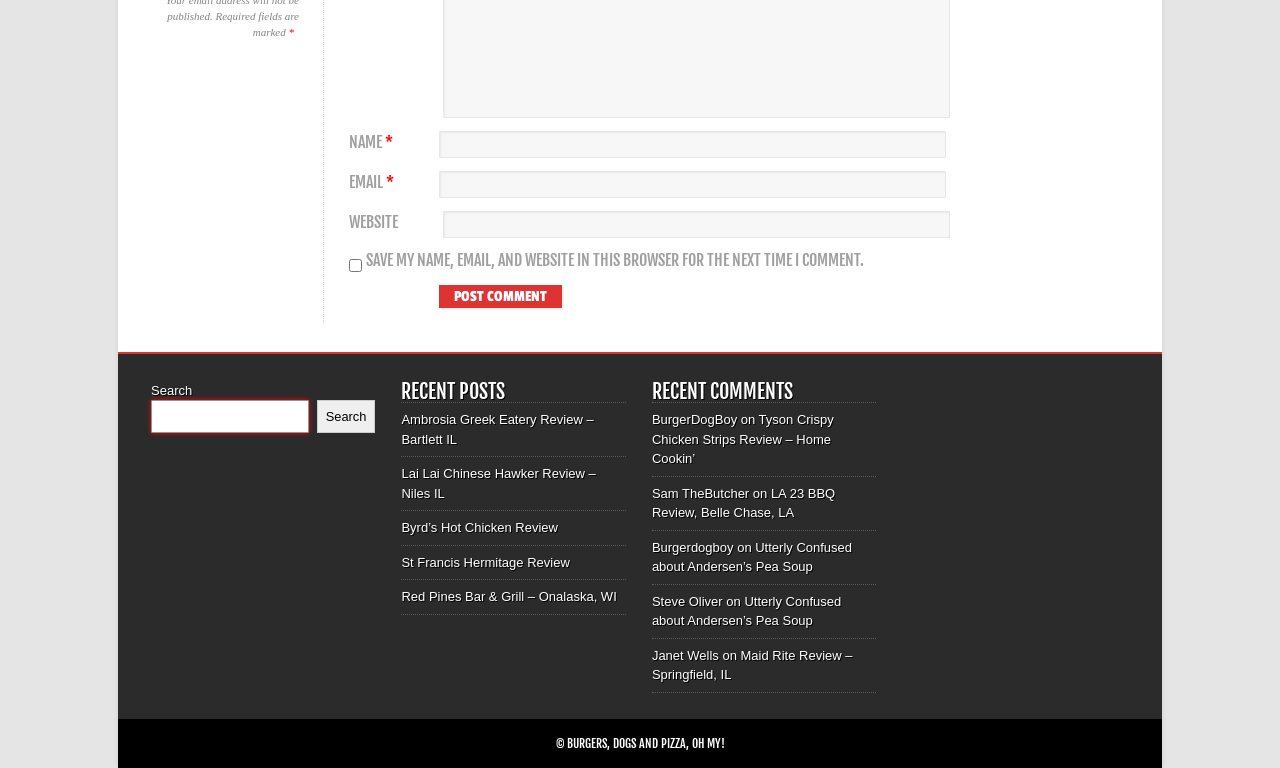What is the title of the first recent post?
Using the image, provide a concise answer in one word or a short phrase.

Ambrosia Greek Eatery Review